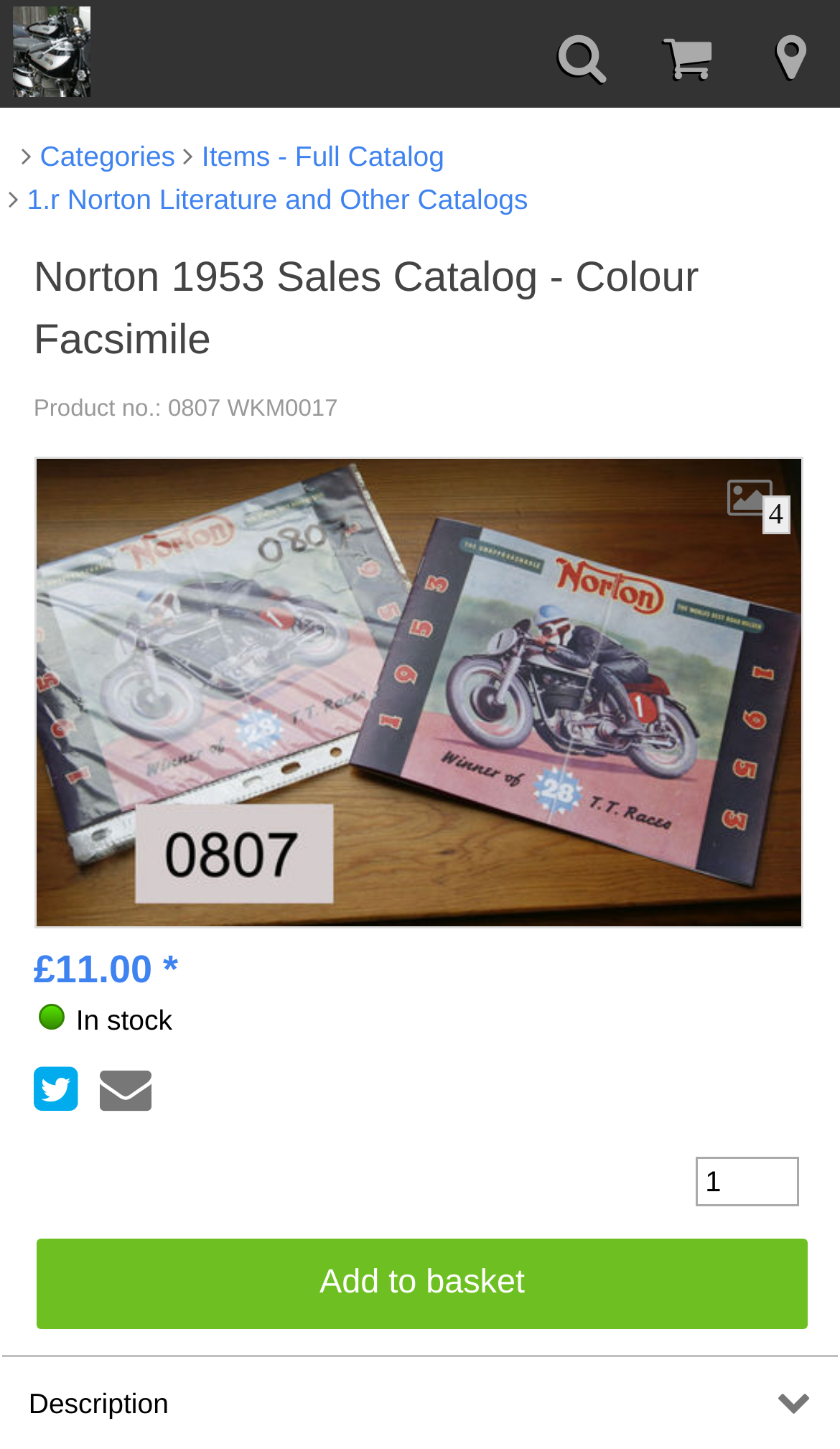Analyze the image and give a detailed response to the question:
What is the status of the product?

I found the status by looking at the text 'In stock' which is located below the price and above the 'Add to basket' button.